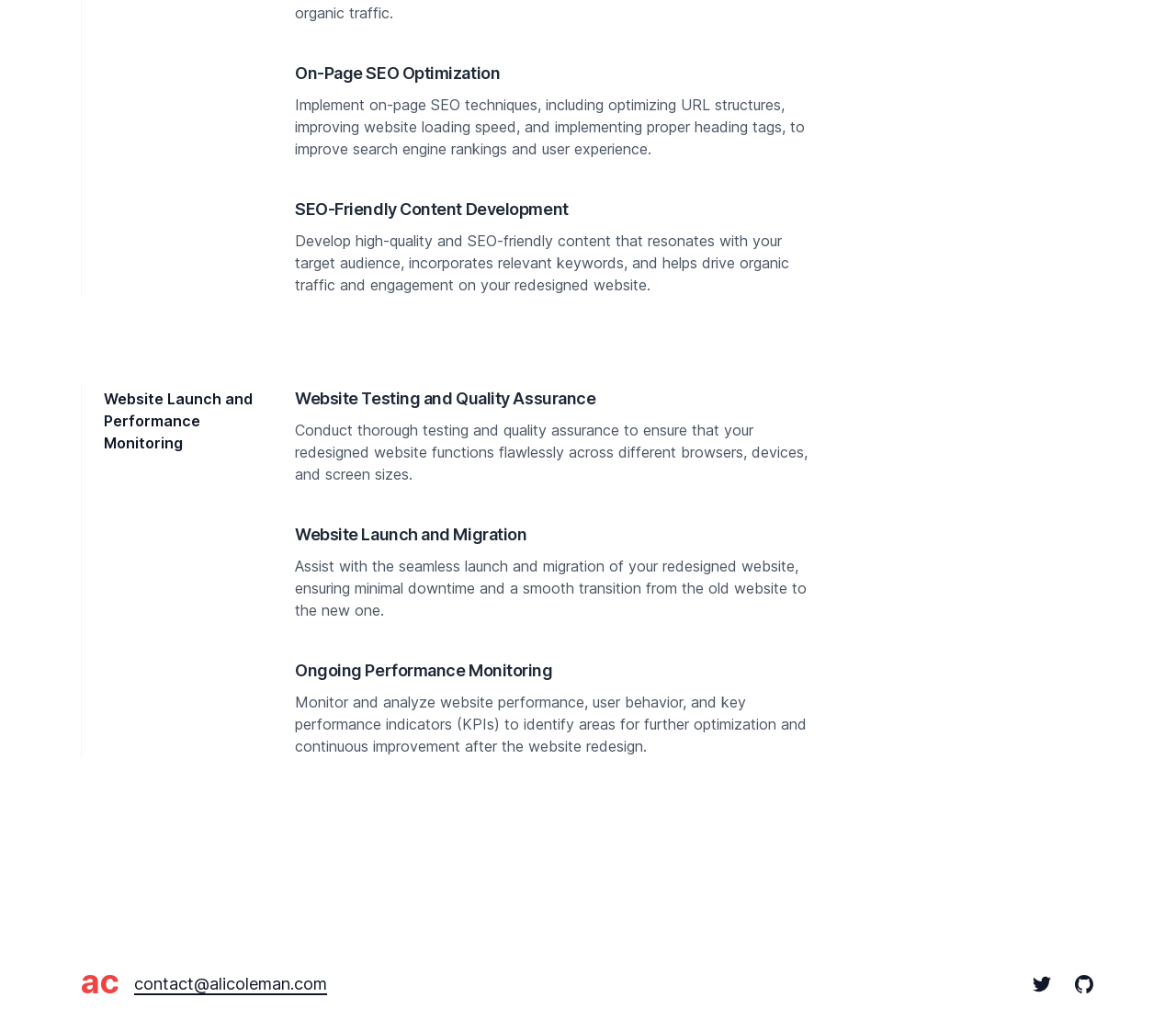Look at the image and write a detailed answer to the question: 
What is the purpose of website testing and quality assurance?

According to the webpage, the purpose of website testing and quality assurance is to ensure that the redesigned website functions flawlessly across different browsers, devices, and screen sizes, as mentioned in the StaticText element with the description 'Conduct thorough testing and quality assurance to ensure that your redesigned website functions flawlessly across different browsers, devices, and screen sizes.'